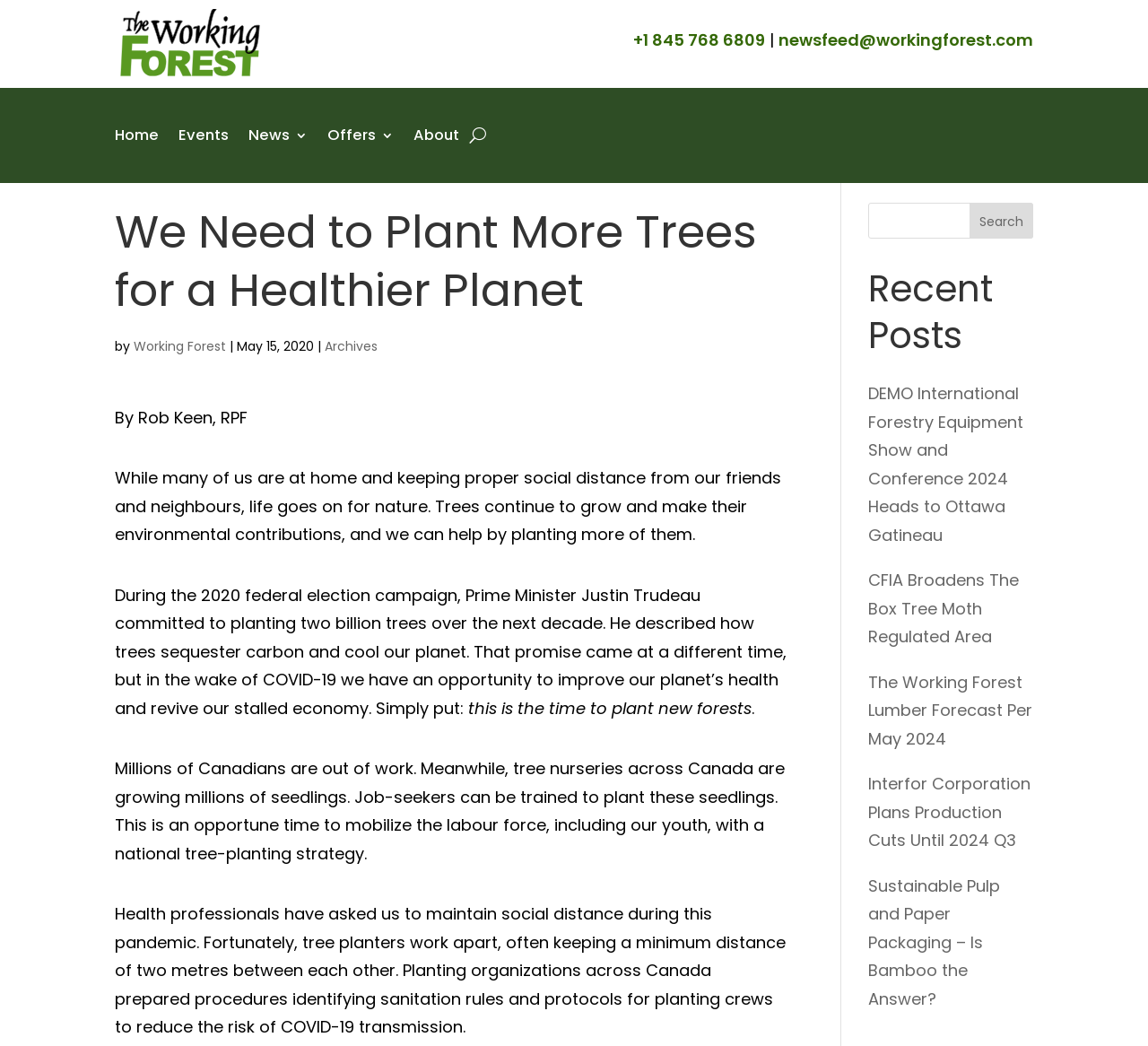Please examine the image and answer the question with a detailed explanation:
What is the logo of the website?

The logo of the website is located at the top left corner of the webpage, and it is an image with the text 'OFFICIAL Working Forest LOGO'.